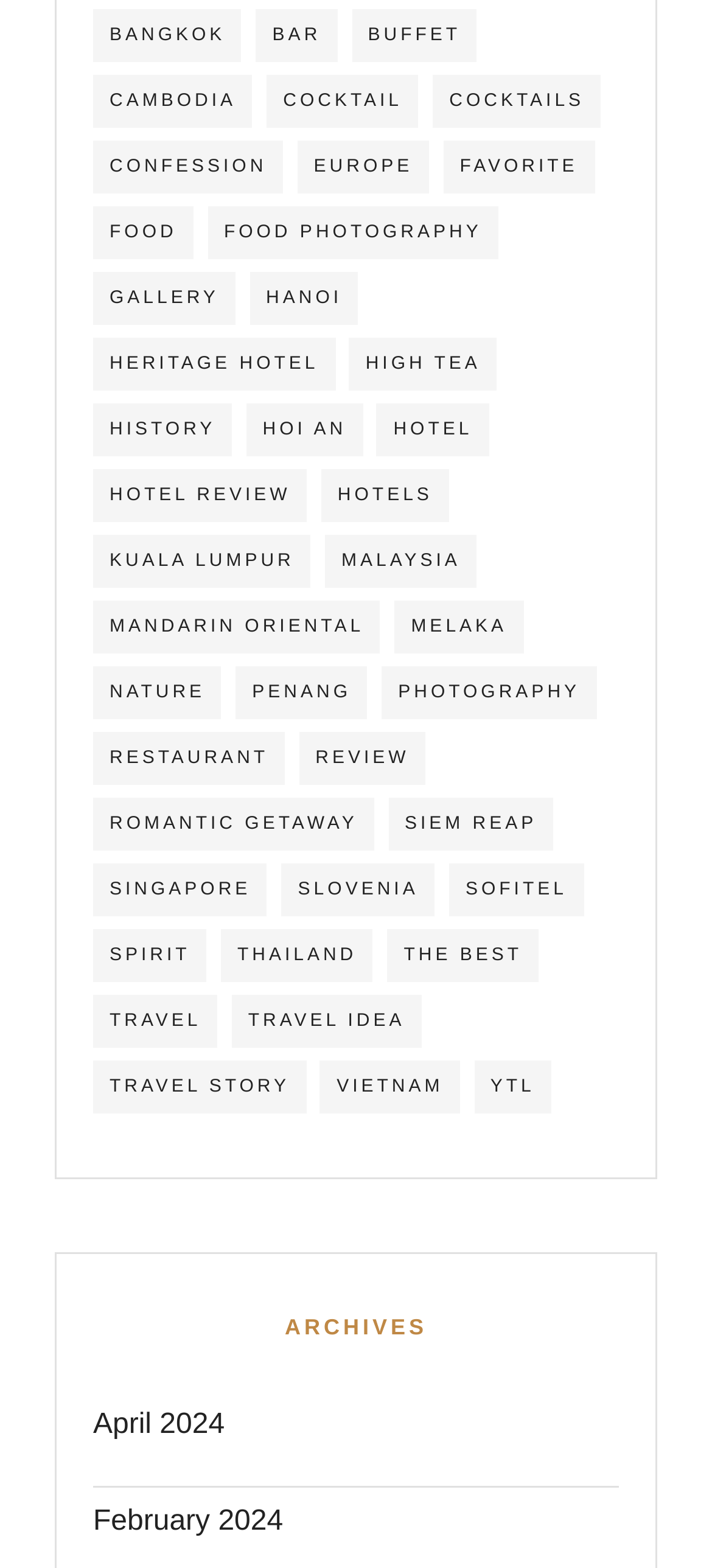Identify the bounding box coordinates for the element that needs to be clicked to fulfill this instruction: "visit university website". Provide the coordinates in the format of four float numbers between 0 and 1: [left, top, right, bottom].

None